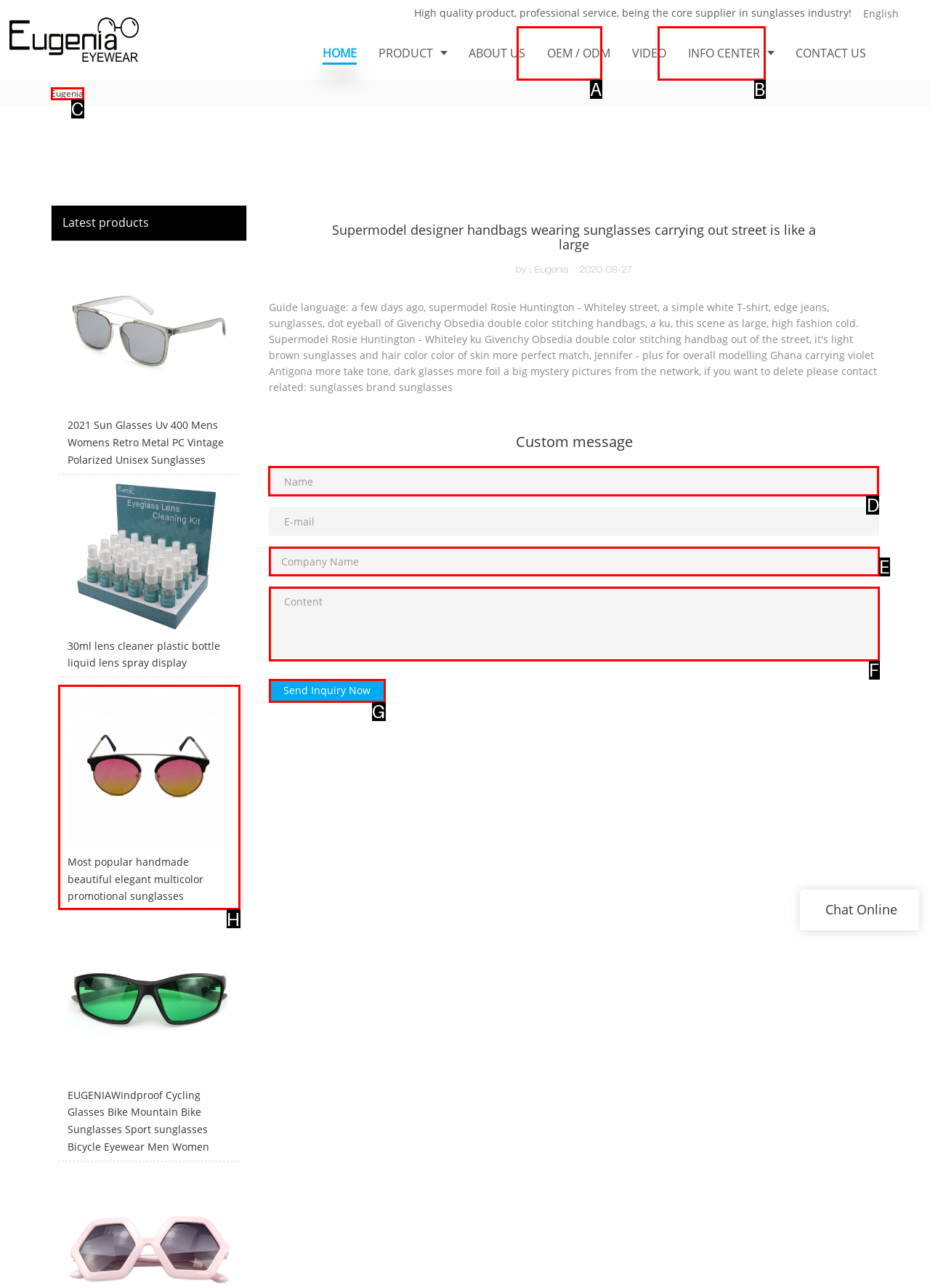Out of the given choices, which letter corresponds to the UI element required to Enter your name in the Name field? Answer with the letter.

D